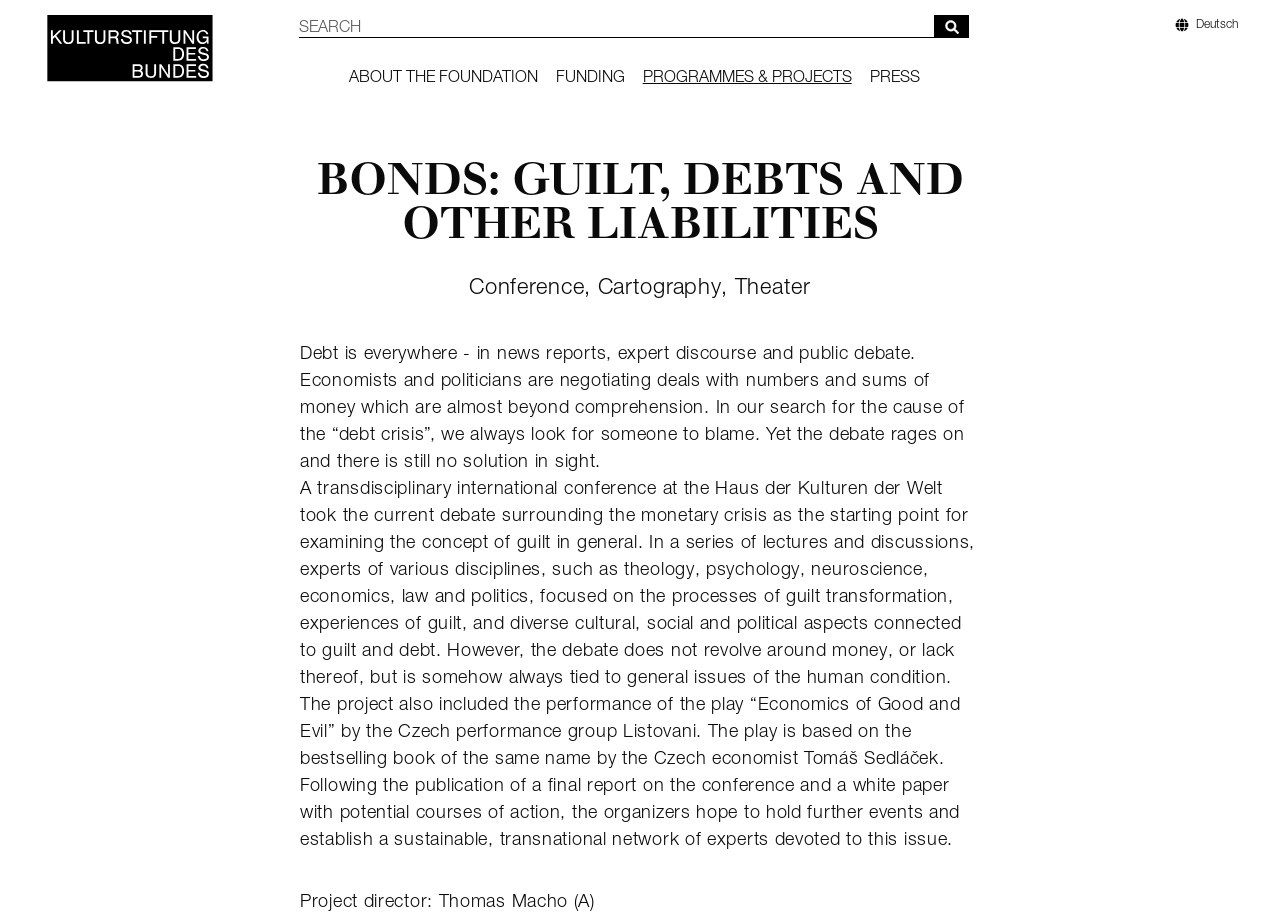Determine the bounding box coordinates of the UI element that matches the following description: "Designing a Healthy Office". The coordinates should be four float numbers between 0 and 1 in the format [left, top, right, bottom].

None